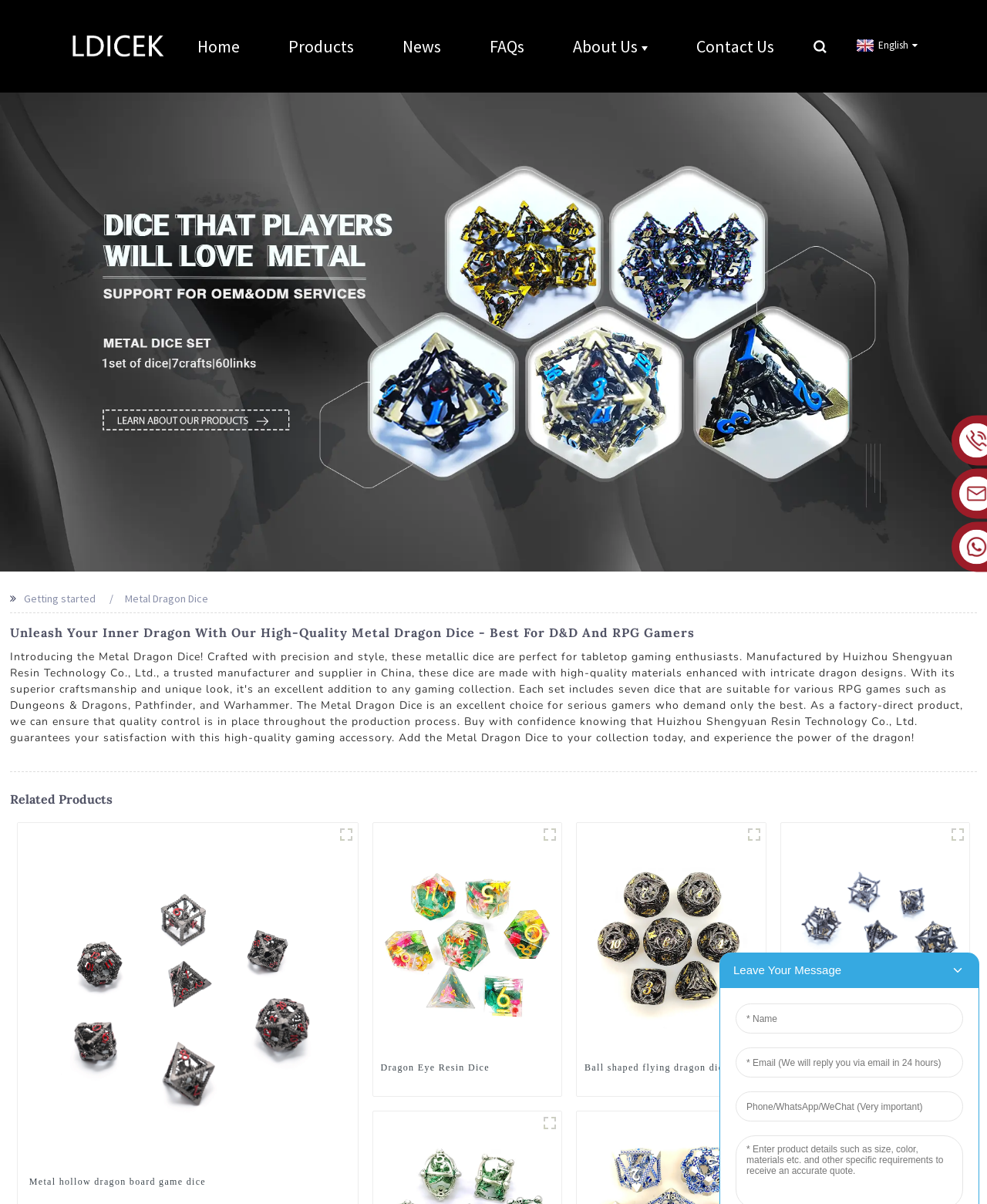Find the bounding box coordinates of the clickable area that will achieve the following instruction: "Click the 'Home' link".

[0.2, 0.016, 0.243, 0.061]